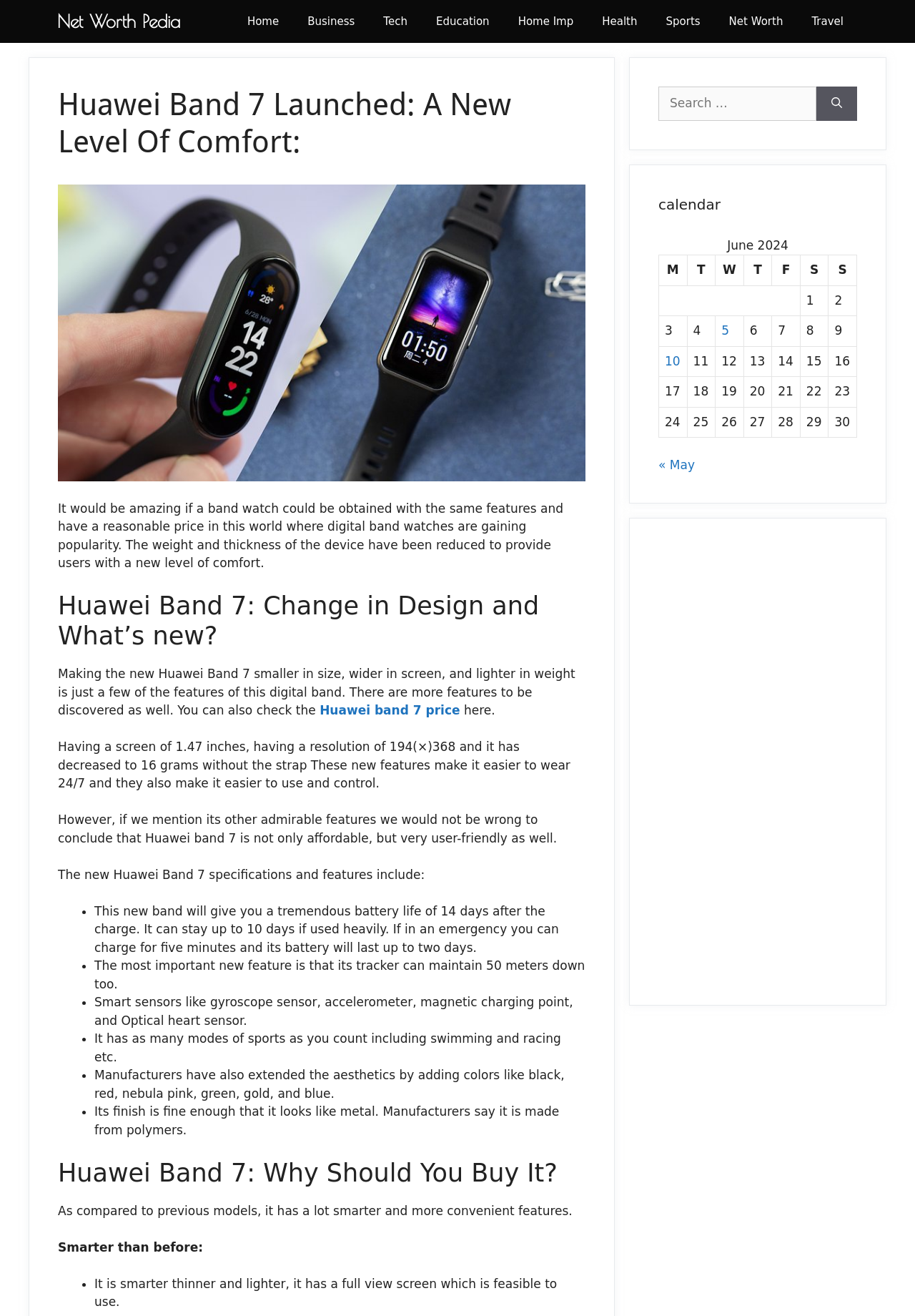Please extract the primary headline from the webpage.

Huawei Band 7 Launched: A New Level Of Comfort: